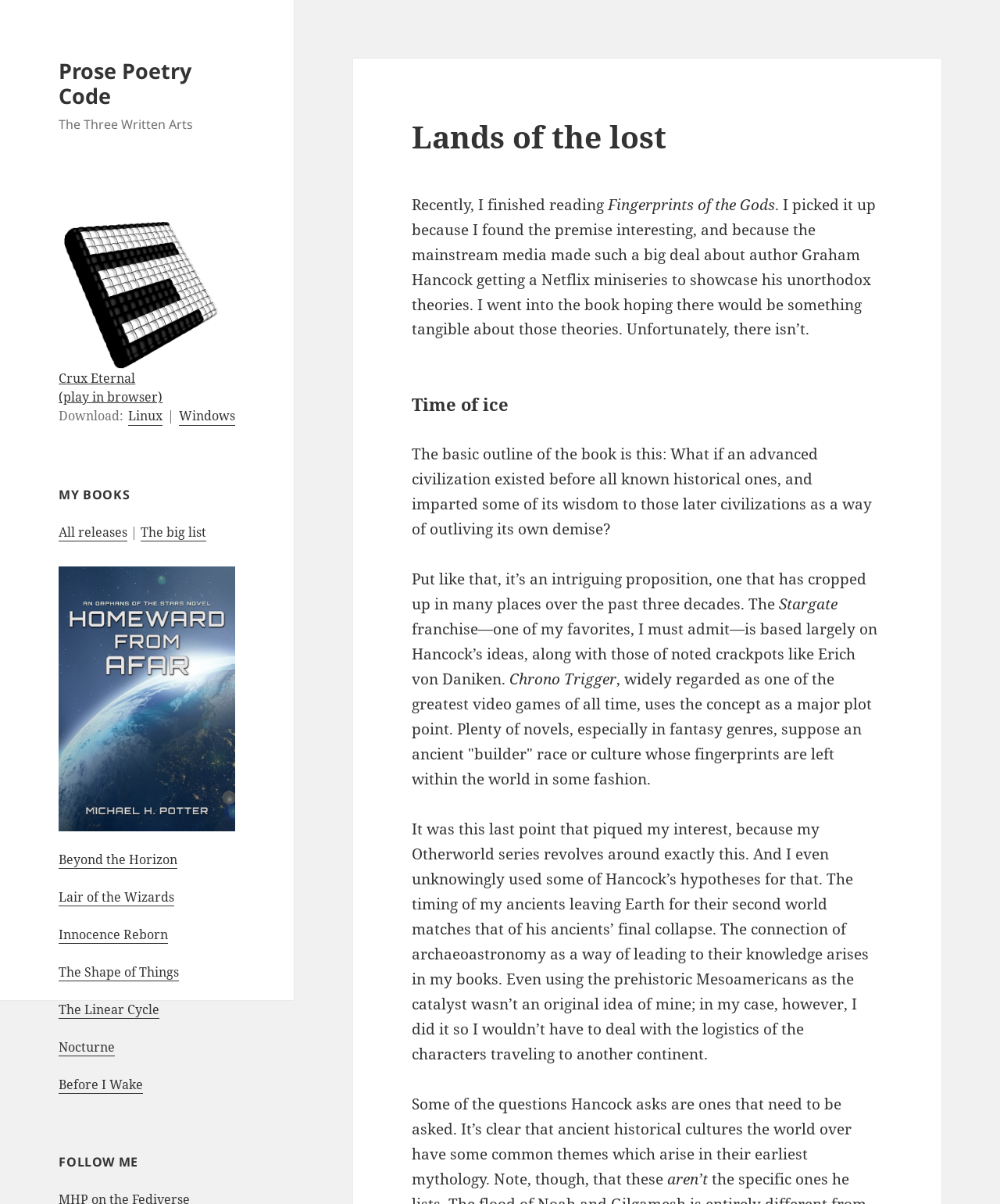Locate and extract the text of the main heading on the webpage.

Lands of the lost